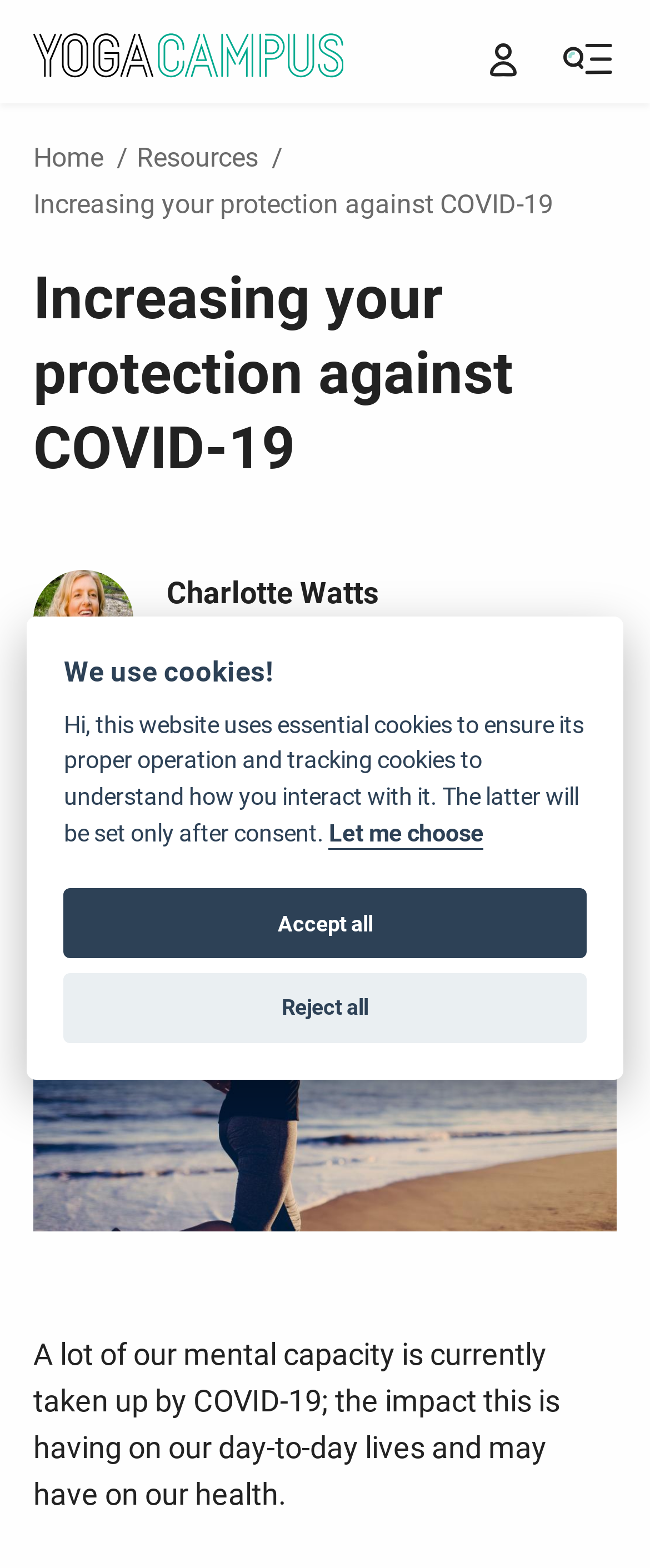Provide the bounding box coordinates of the HTML element this sentence describes: "Resources".

[0.21, 0.087, 0.397, 0.116]